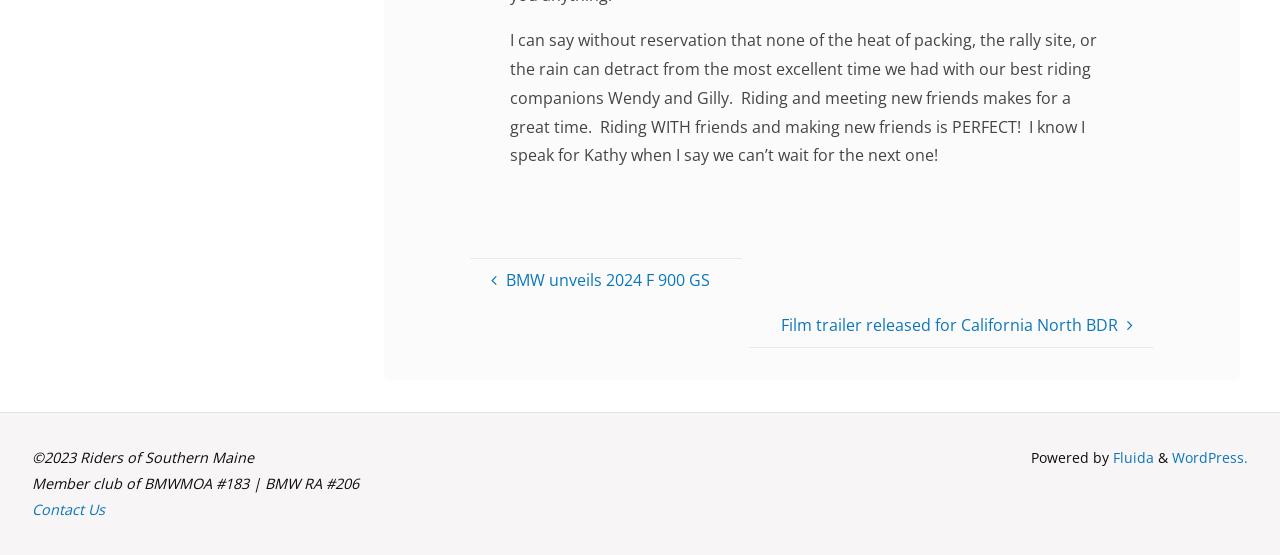Given the element description "Back to Top", identify the bounding box of the corresponding UI element.

[0.923, 0.745, 0.97, 0.819]